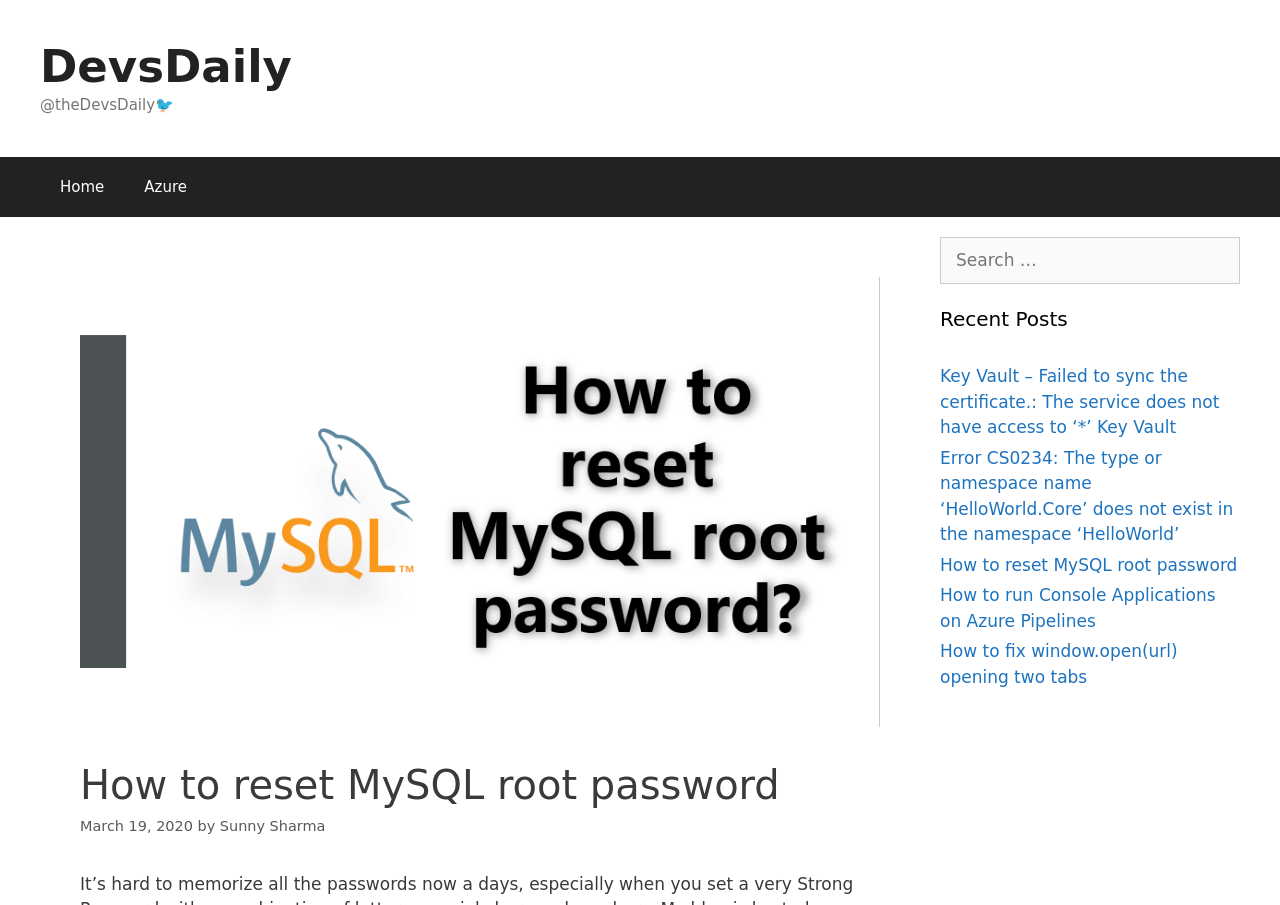Provide a single word or phrase answer to the question: 
What is the category of the recent posts section?

Technical posts